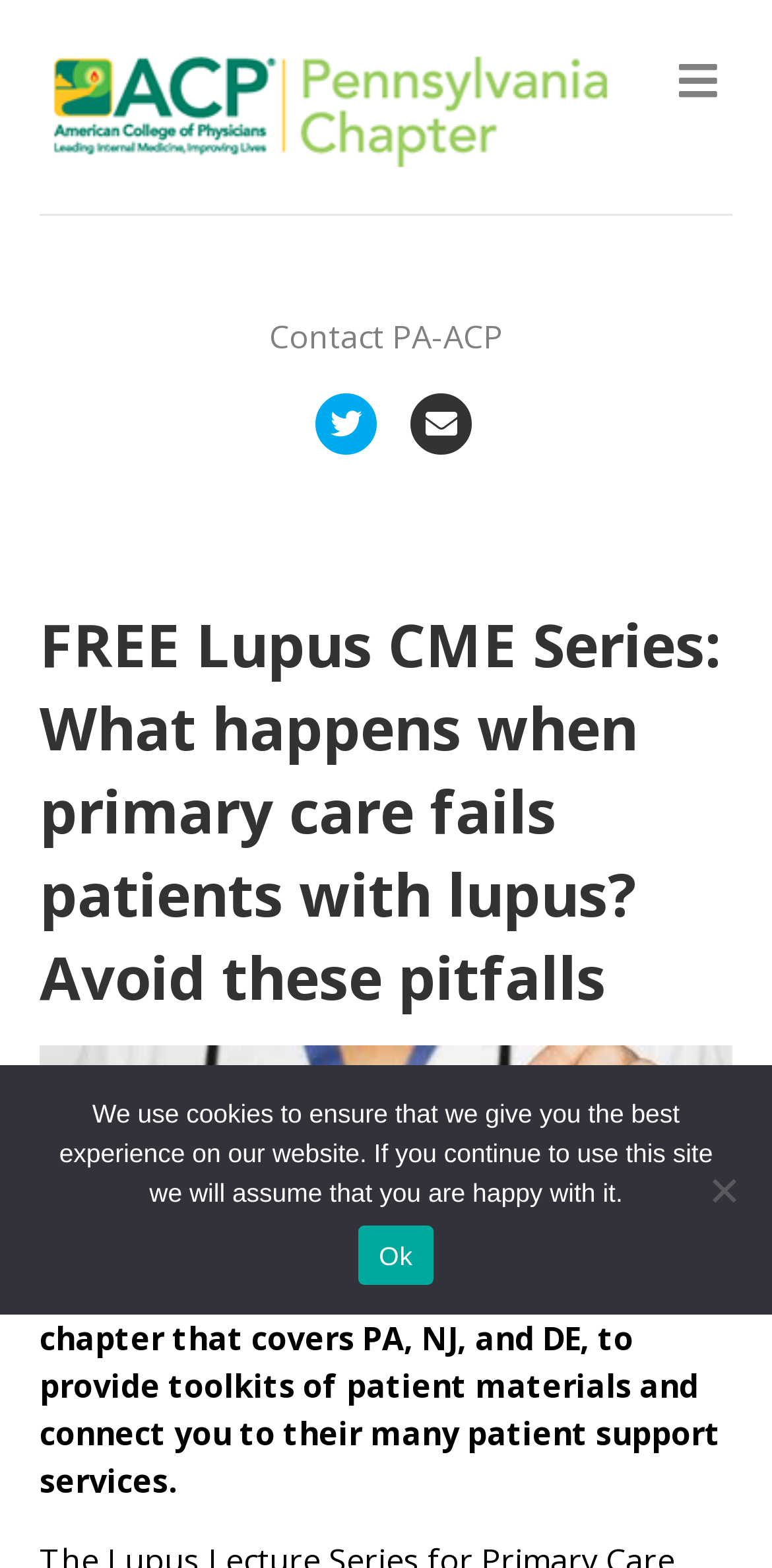Provide a single word or phrase answer to the question: 
How many social media links are there?

2